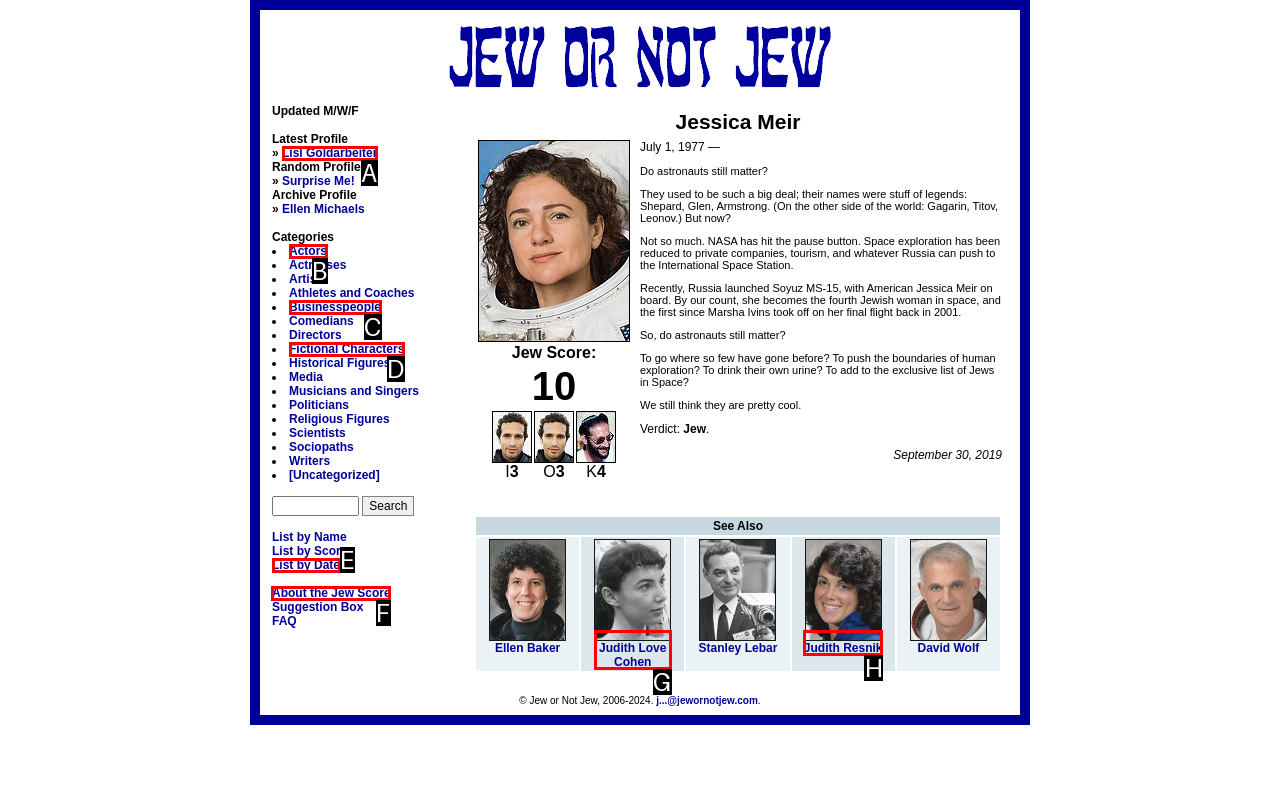Indicate the HTML element that should be clicked to perform the task: Check the 'About the Jew Score' page Reply with the letter corresponding to the chosen option.

F